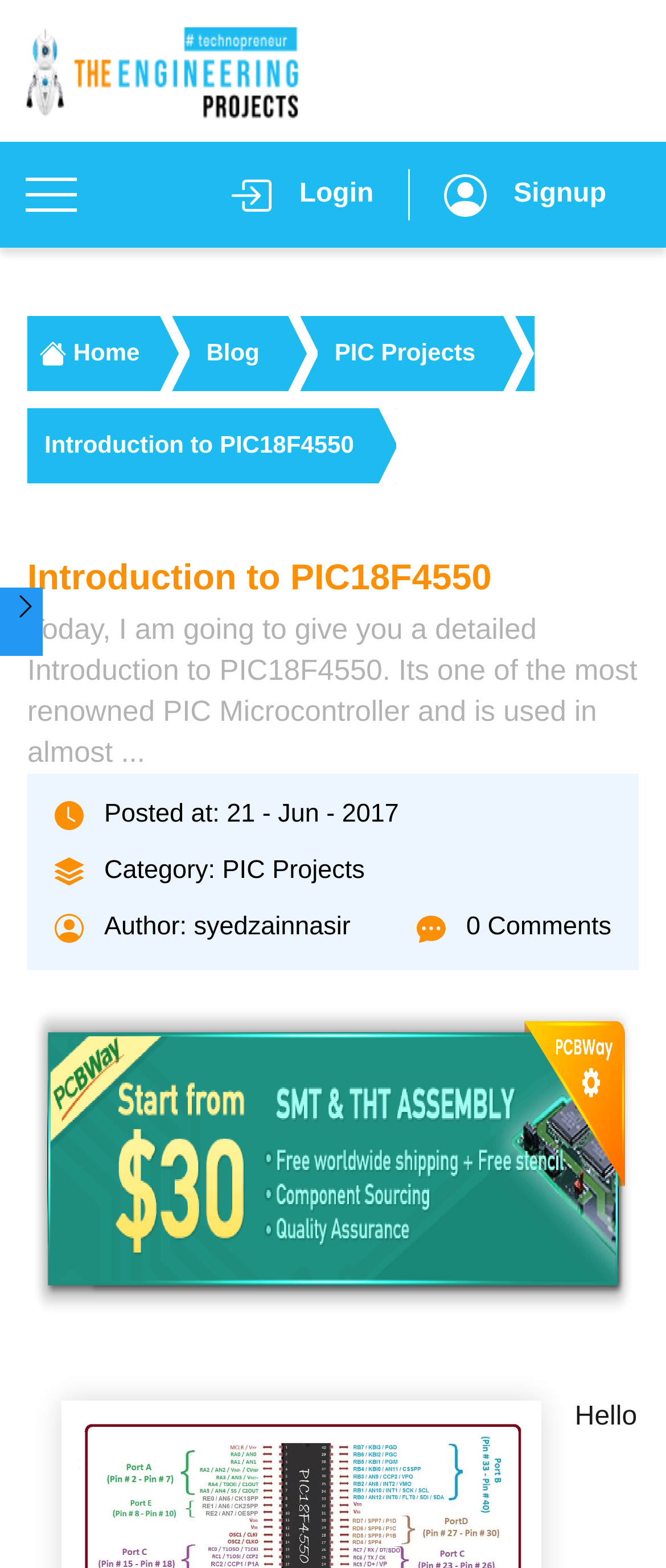Pinpoint the bounding box coordinates of the clickable element to carry out the following instruction: "click login."

[0.293, 0.108, 0.615, 0.141]